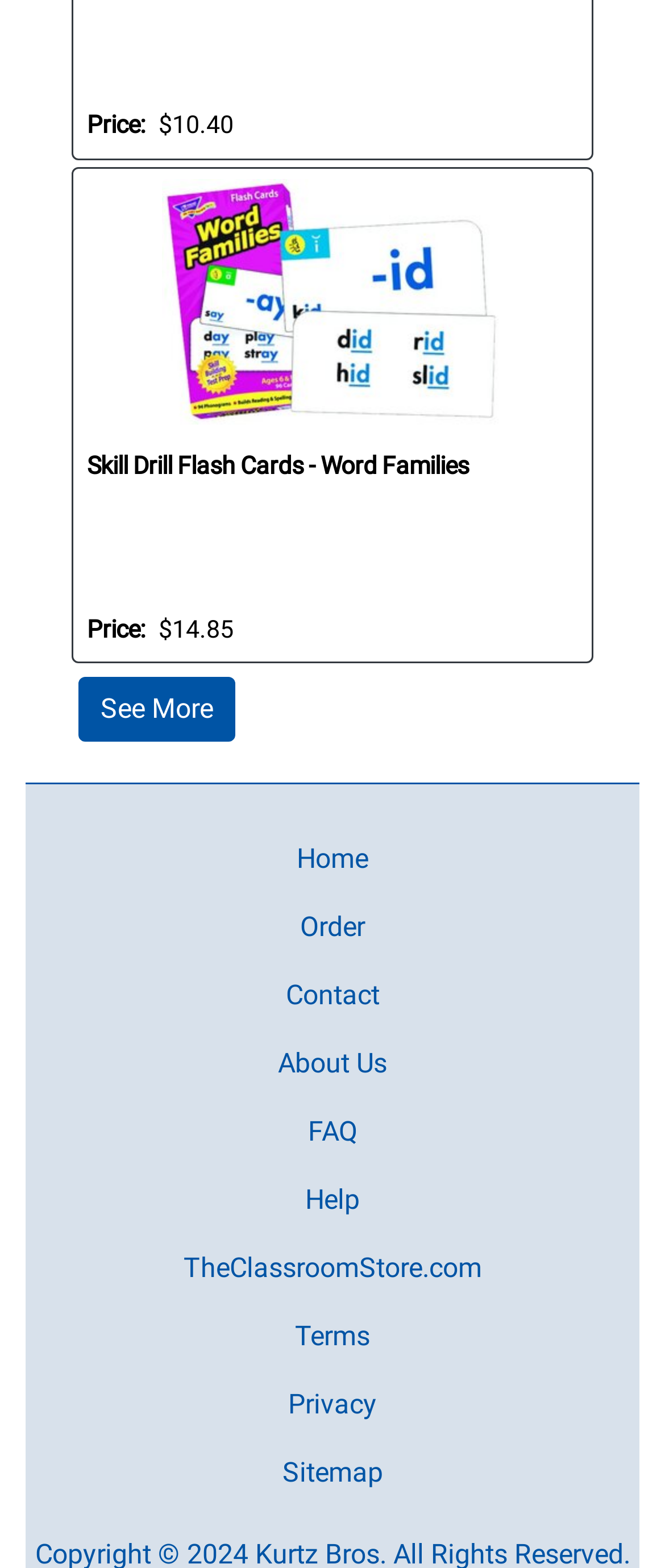Determine the coordinates of the bounding box for the clickable area needed to execute this instruction: "View Word Families Skill Drill Flash Cards".

[0.097, 0.106, 0.903, 0.423]